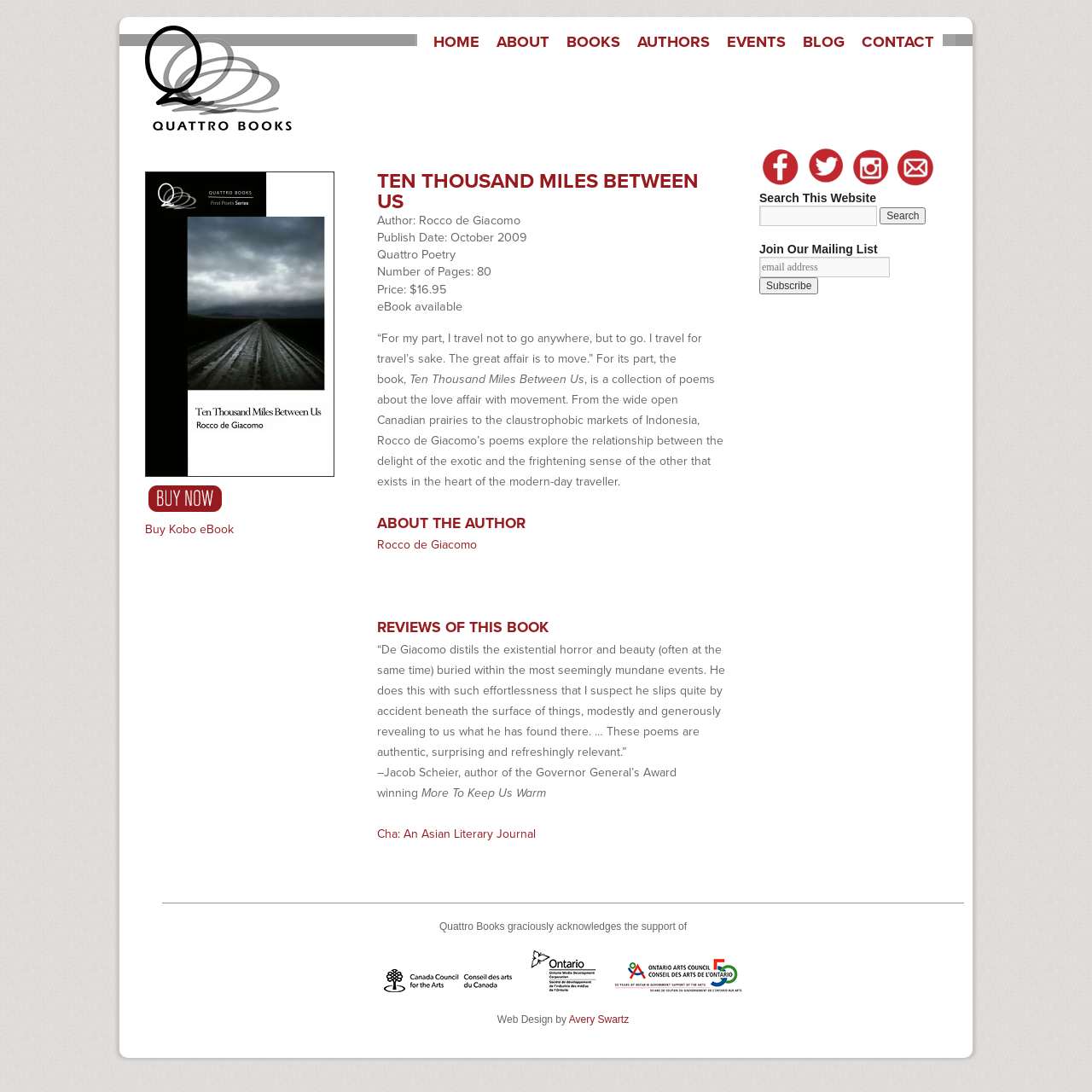Provide the bounding box coordinates for the UI element described in this sentence: "name="s"". The coordinates should be four float values between 0 and 1, i.e., [left, top, right, bottom].

[0.695, 0.188, 0.803, 0.207]